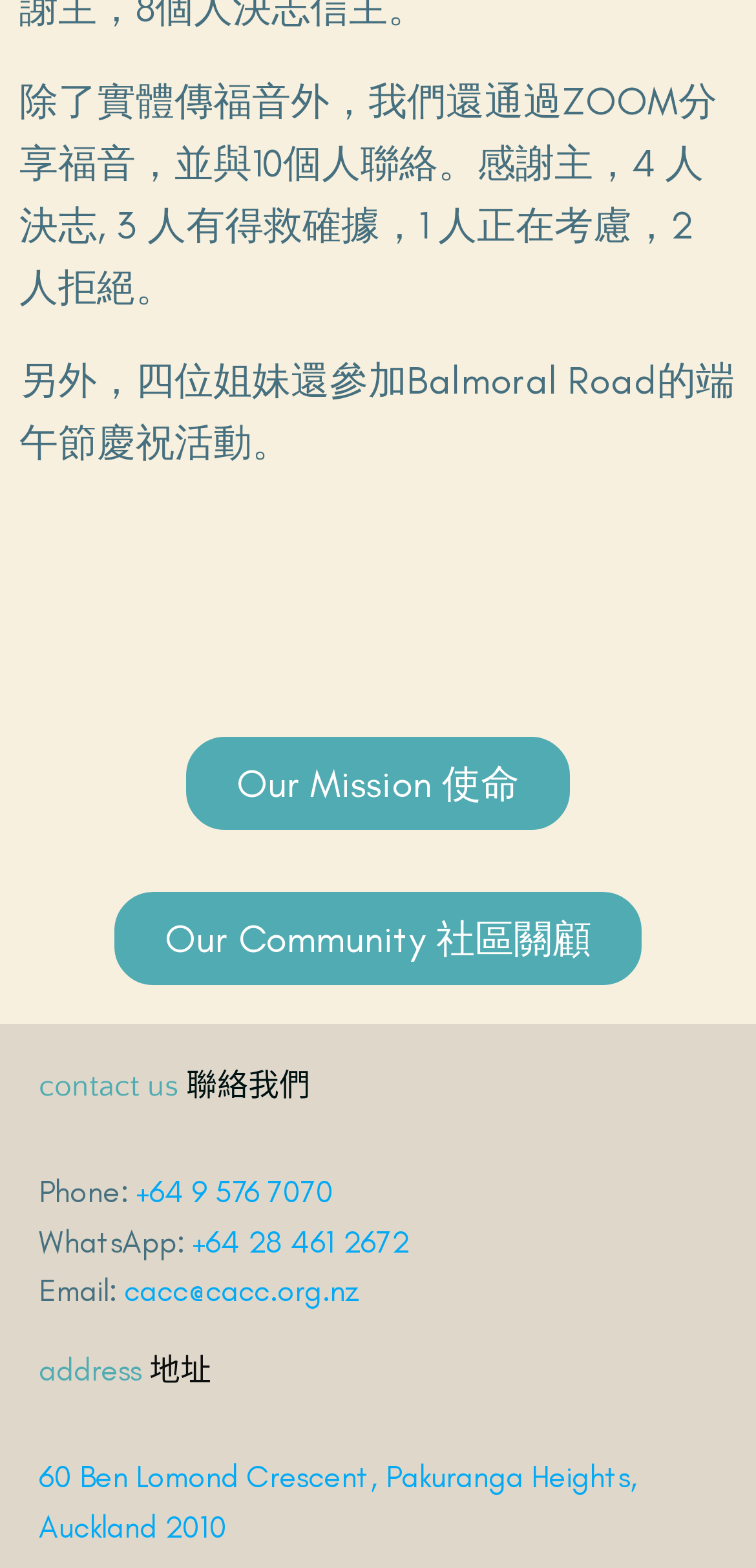Based on the provided description, "cacc@cacc.org.nz", find the bounding box of the corresponding UI element in the screenshot.

[0.164, 0.812, 0.477, 0.835]